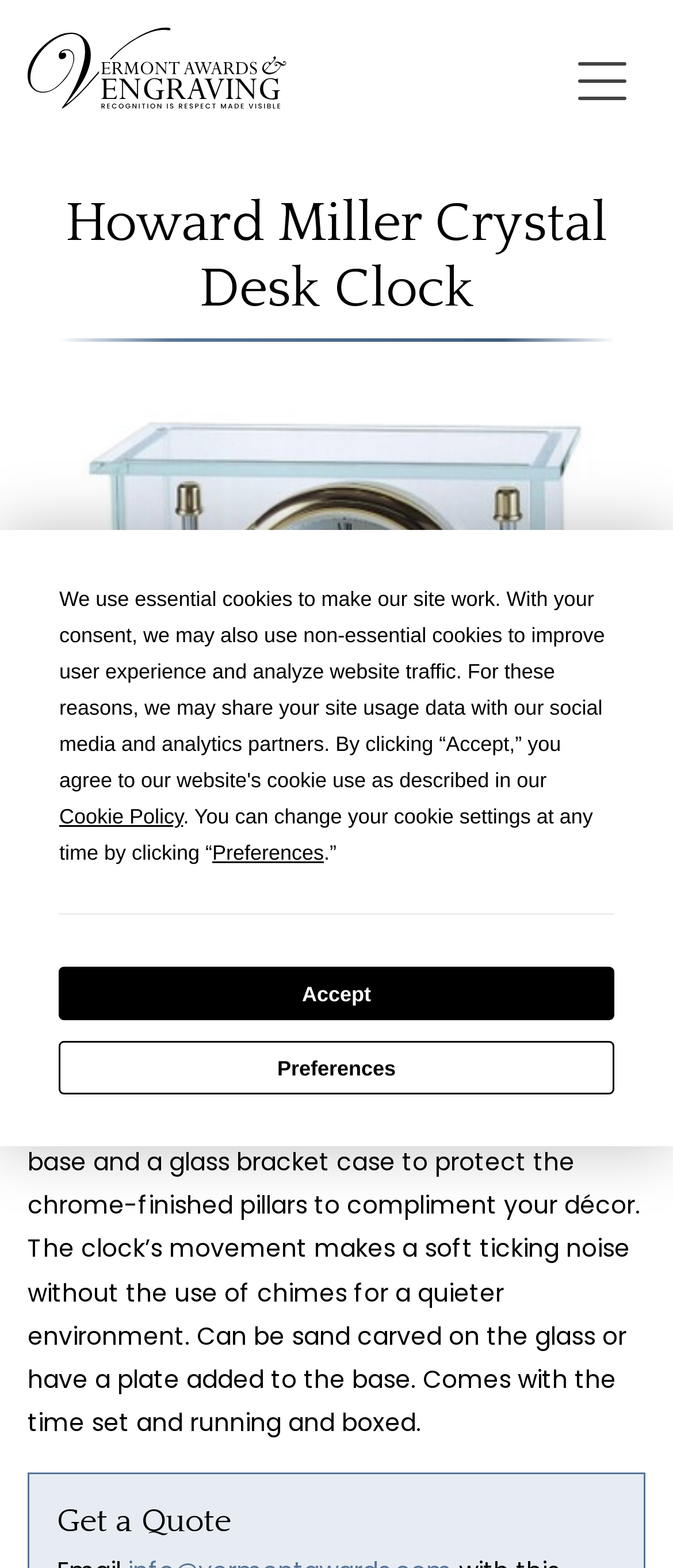Give a one-word or phrase response to the following question: What is the current state of the 'Previous' button?

Disabled